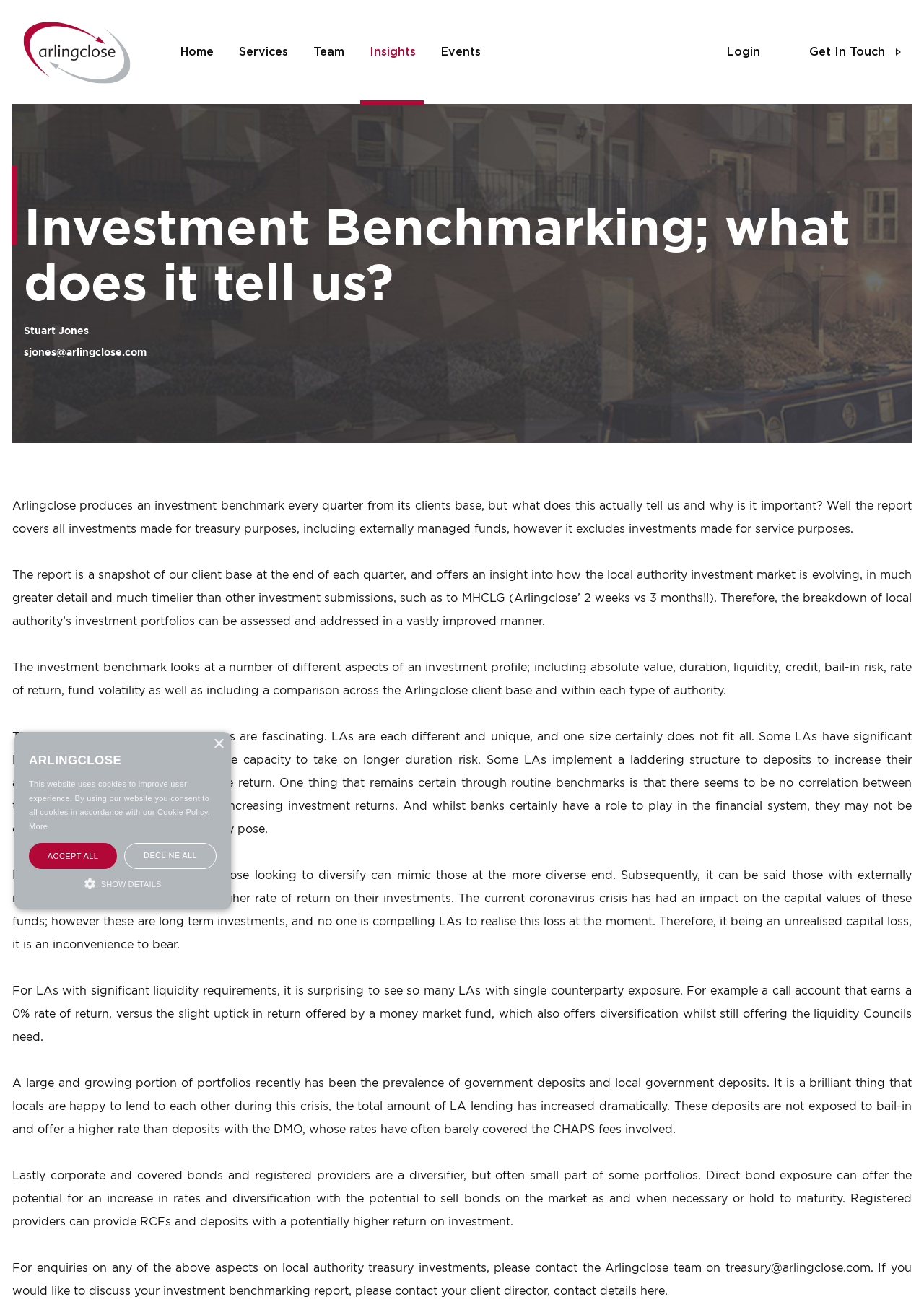Determine the bounding box coordinates of the clickable area required to perform the following instruction: "Contact the Arlingclose team". The coordinates should be represented as four float numbers between 0 and 1: [left, top, right, bottom].

[0.785, 0.968, 0.942, 0.978]